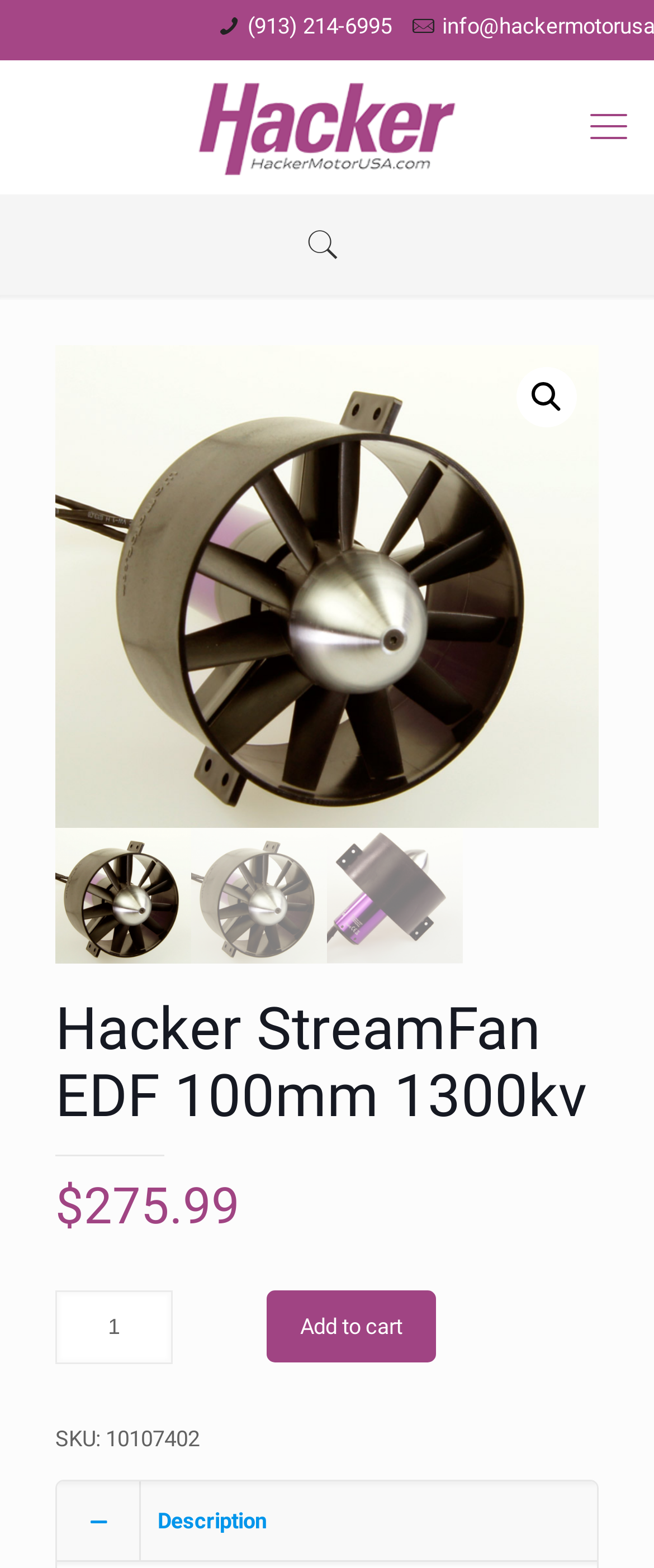What is the product's SKU?
Using the visual information from the image, give a one-word or short-phrase answer.

10107402